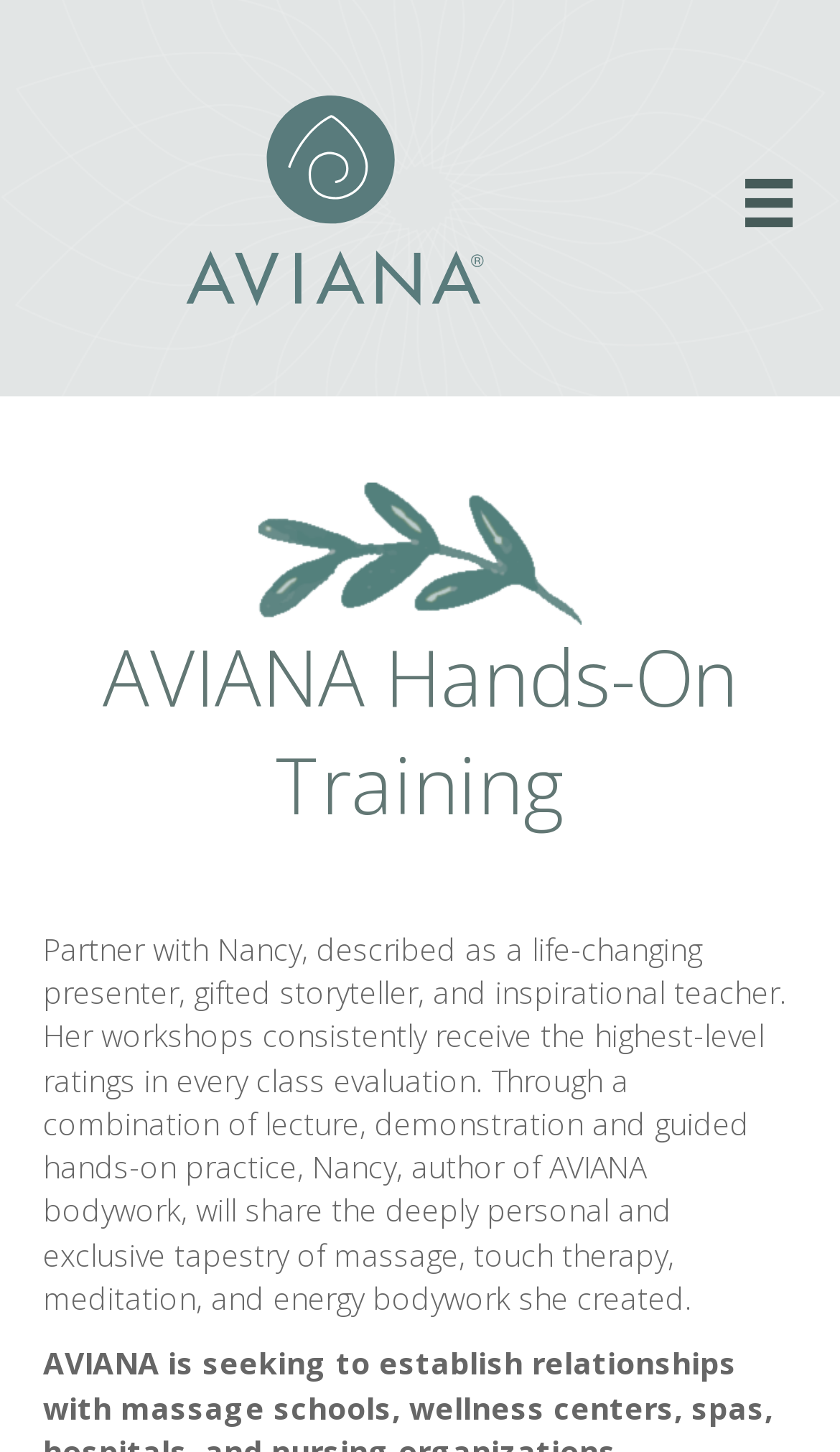Could you please study the image and provide a detailed answer to the question:
What is the topic of the workshop?

The topic of the workshop is mentioned in the StaticText element, which describes the exclusive tapestry of massage, touch therapy, meditation, and energy bodywork created by Nancy.